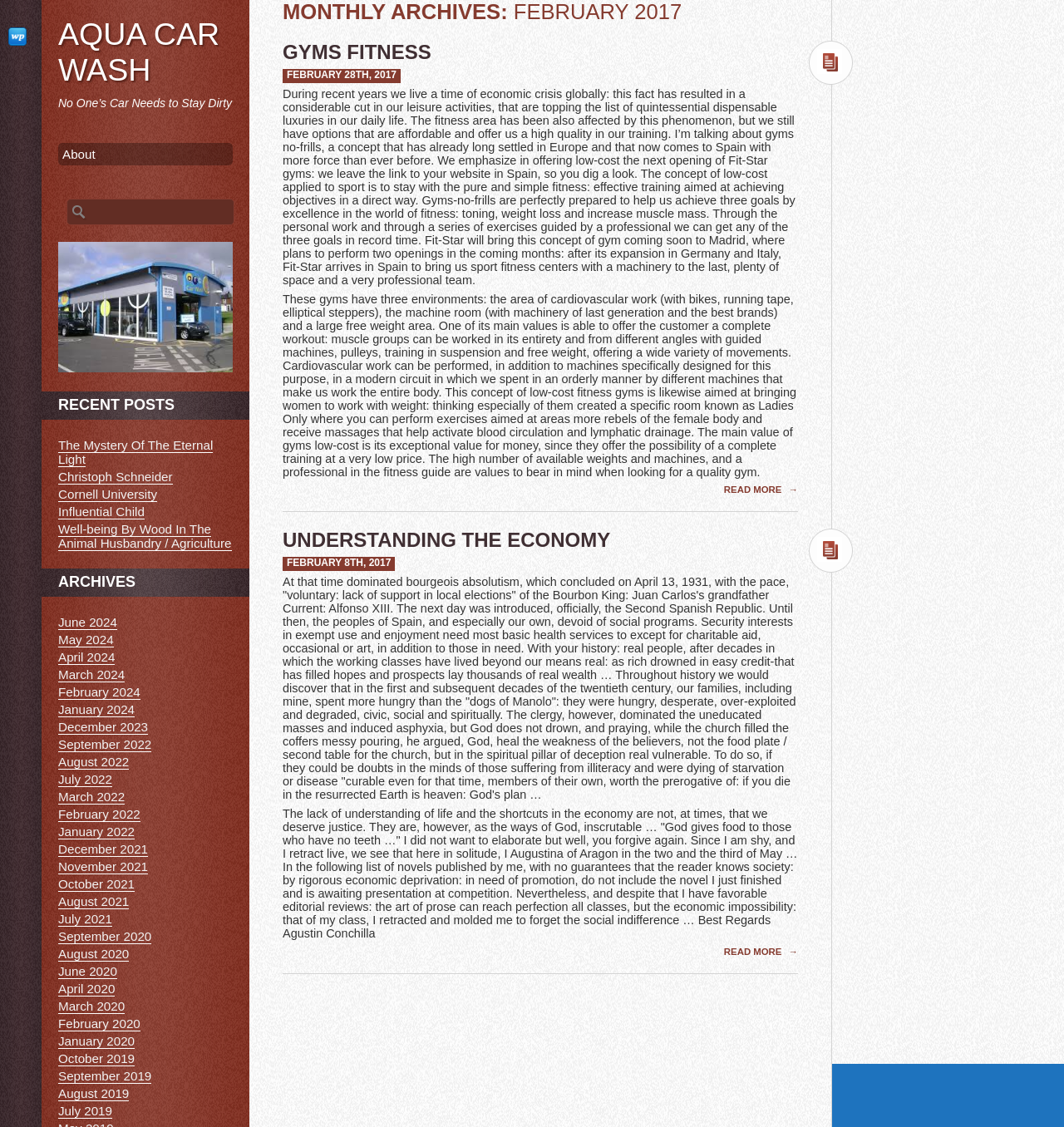What type of business is 'AQUA CAR WASH'?
Offer a detailed and exhaustive answer to the question.

The type of business 'AQUA CAR WASH' can be determined by its name, which suggests that it is a car wash service.